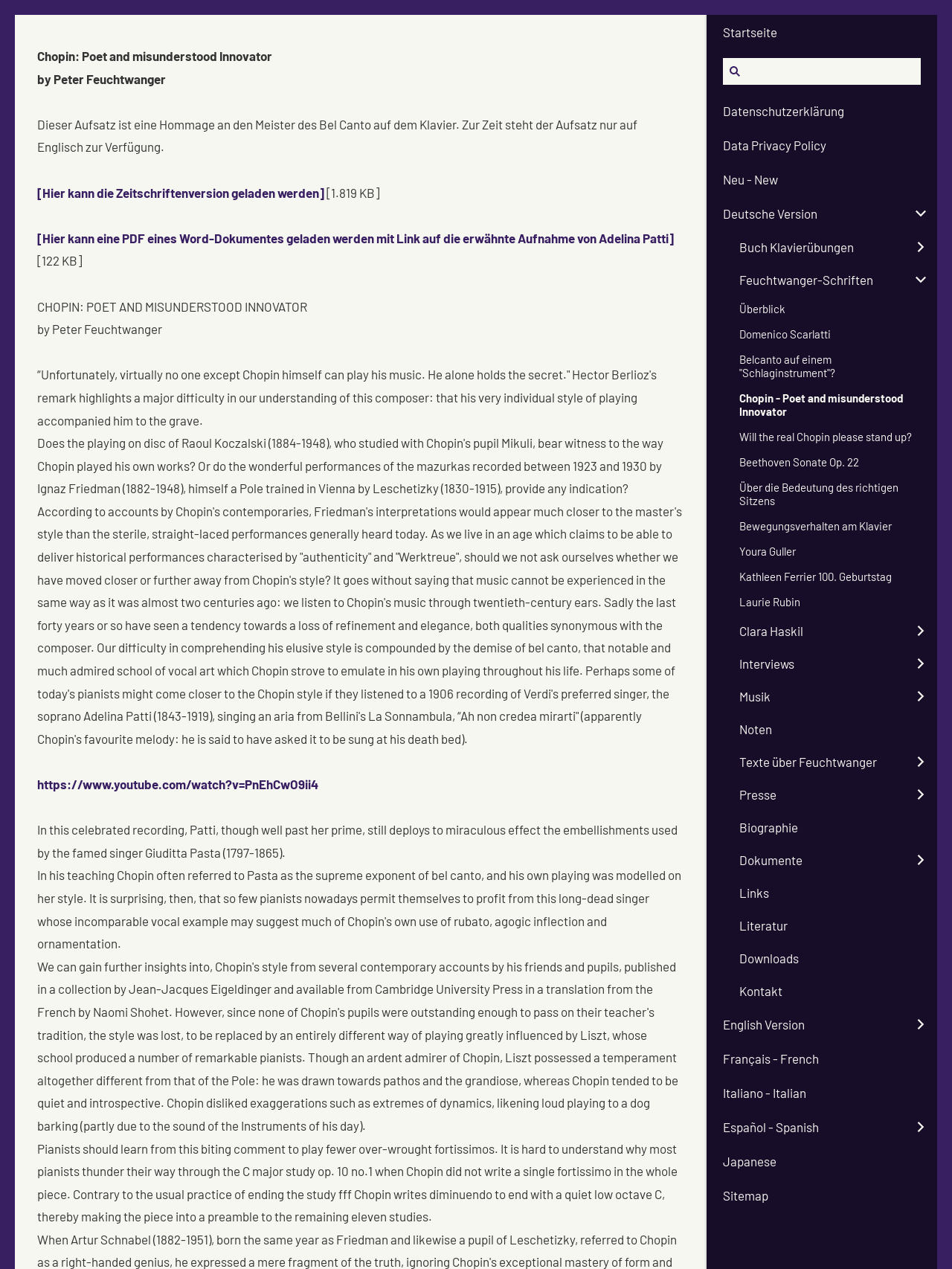Write an extensive caption that covers every aspect of the webpage.

This webpage is dedicated to Peter Feuchtwanger, a pianist, composer, and pianopedagogue. At the top of the page, there is a navigation menu with multiple links, including "Startseite", "Datenschutzerklärung", "Data Privacy Policy", and several language options. Below the navigation menu, there is a textbox.

The main content of the webpage is an article titled "Chopin: Poet and Misunderstood Innovator" by Peter Feuchtwanger. The article is divided into several sections, with headings and paragraphs of text. The text discusses Chopin's music and playing style, citing quotes from Hector Berlioz and referencing recordings by Raoul Koczalski and Ignaz Friedman. The article also touches on the topic of bel canto and its influence on Chopin's music.

Throughout the article, there are links to external resources, including a downloadable PDF and a YouTube video. The text is accompanied by several static text elements, including headings, subheadings, and paragraphs of text.

On the right-hand side of the page, there is a long list of links, including "Überblick", "Domenico Scarlatti", "Belcanto auf einem 'Schlaginstrument'?", and many others. These links appear to be related to music, pianists, and composers.